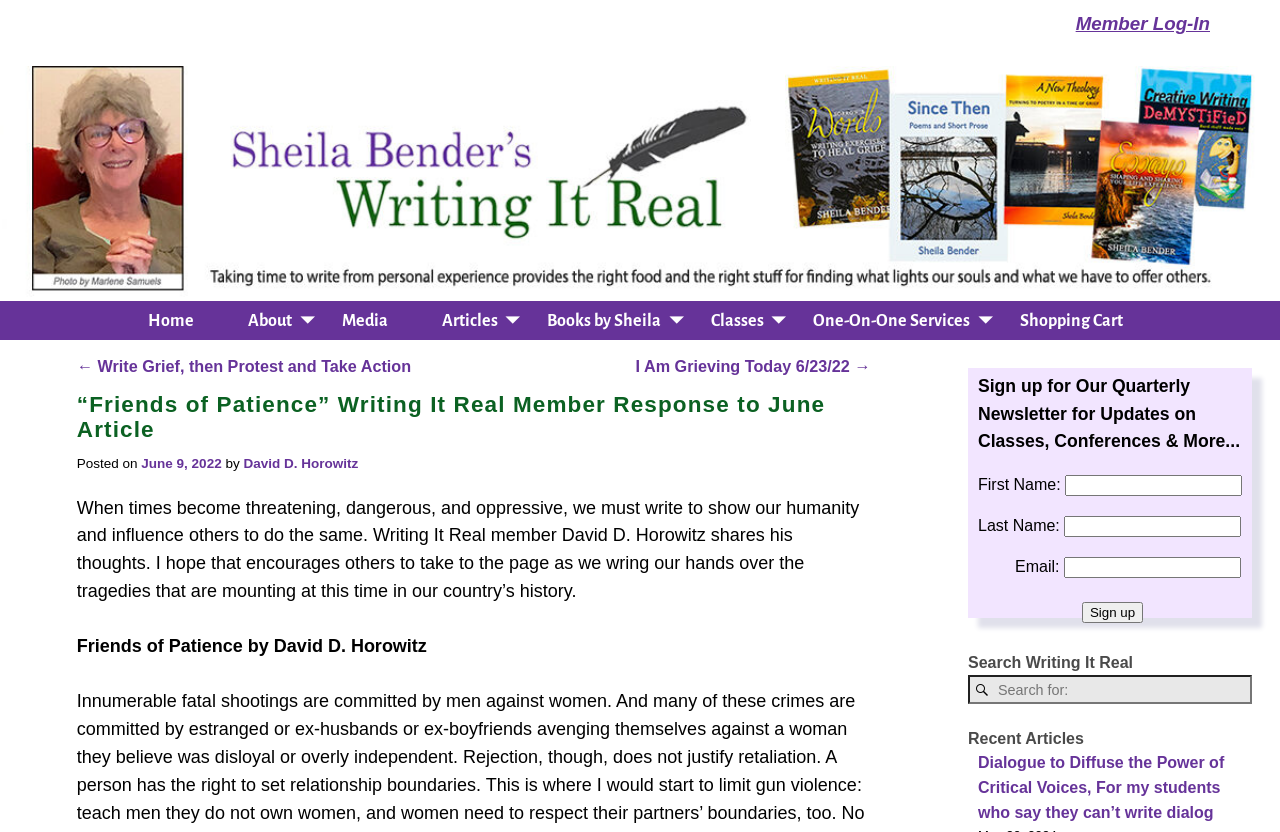What is the topic of the recent article listed at the bottom of the page?
Please provide a single word or phrase based on the screenshot.

Dialogue to Diffuse the Power of Critical Voices